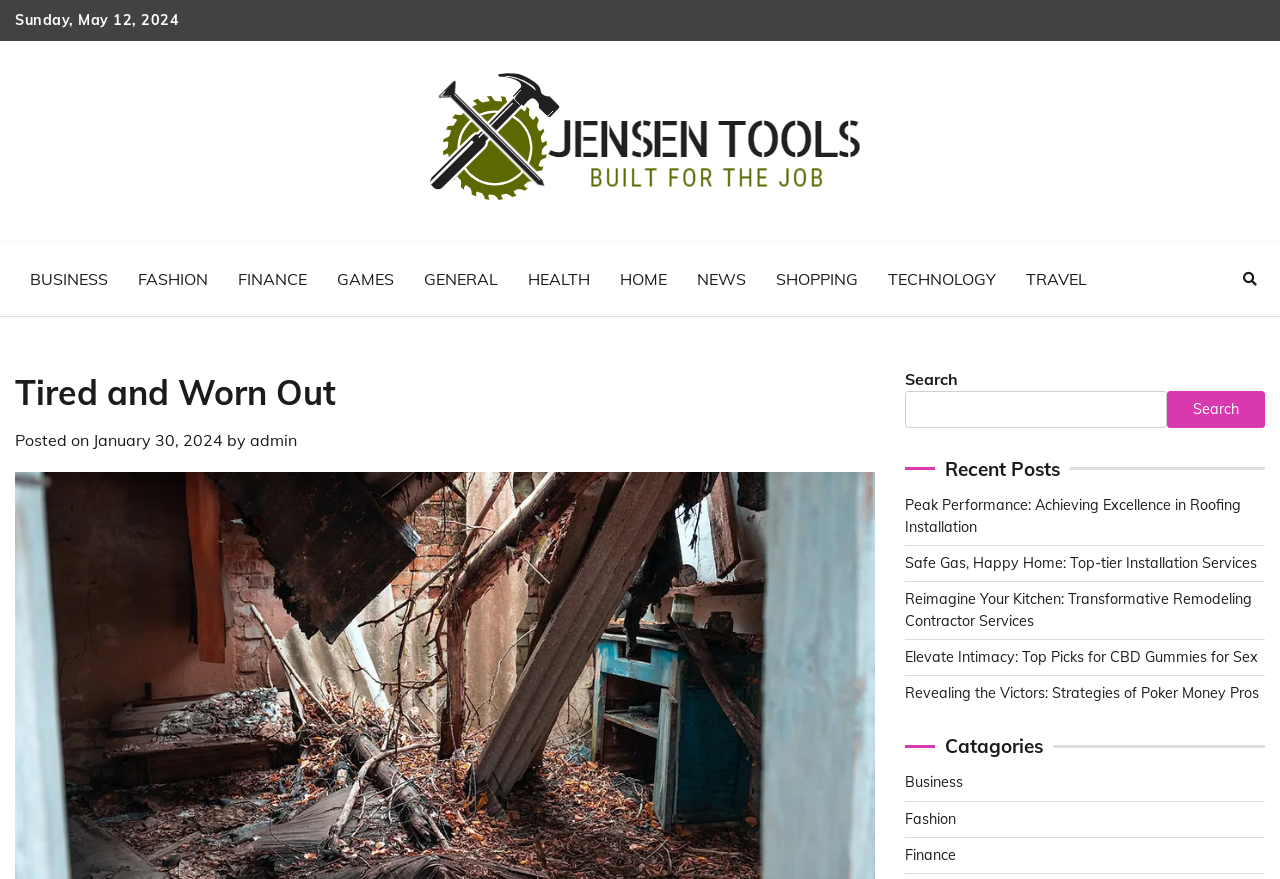What is the title or heading displayed on the webpage?

Tired and Worn Out